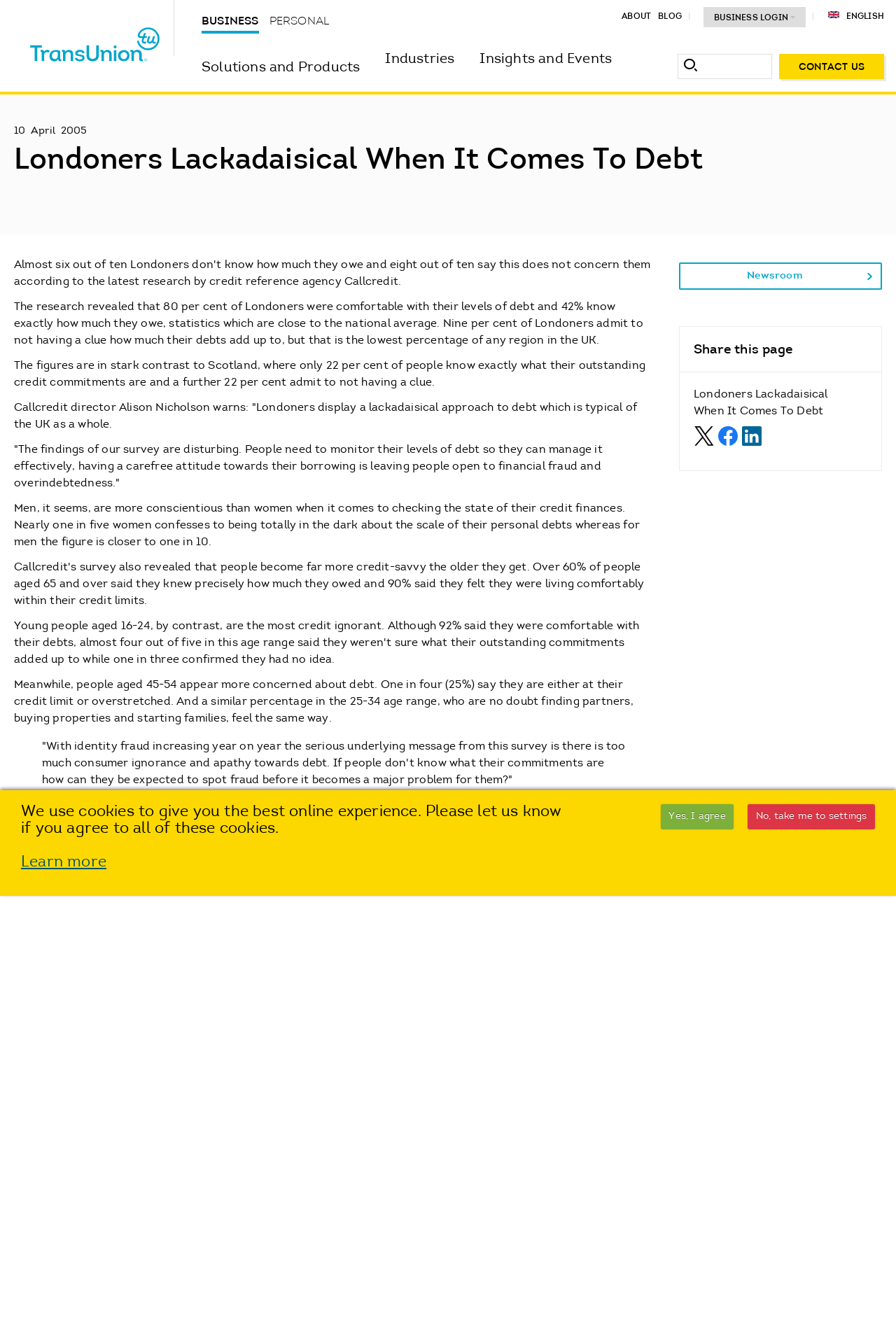Locate the bounding box coordinates of the element that should be clicked to fulfill the instruction: "Share on Twitter".

[0.775, 0.323, 0.797, 0.338]